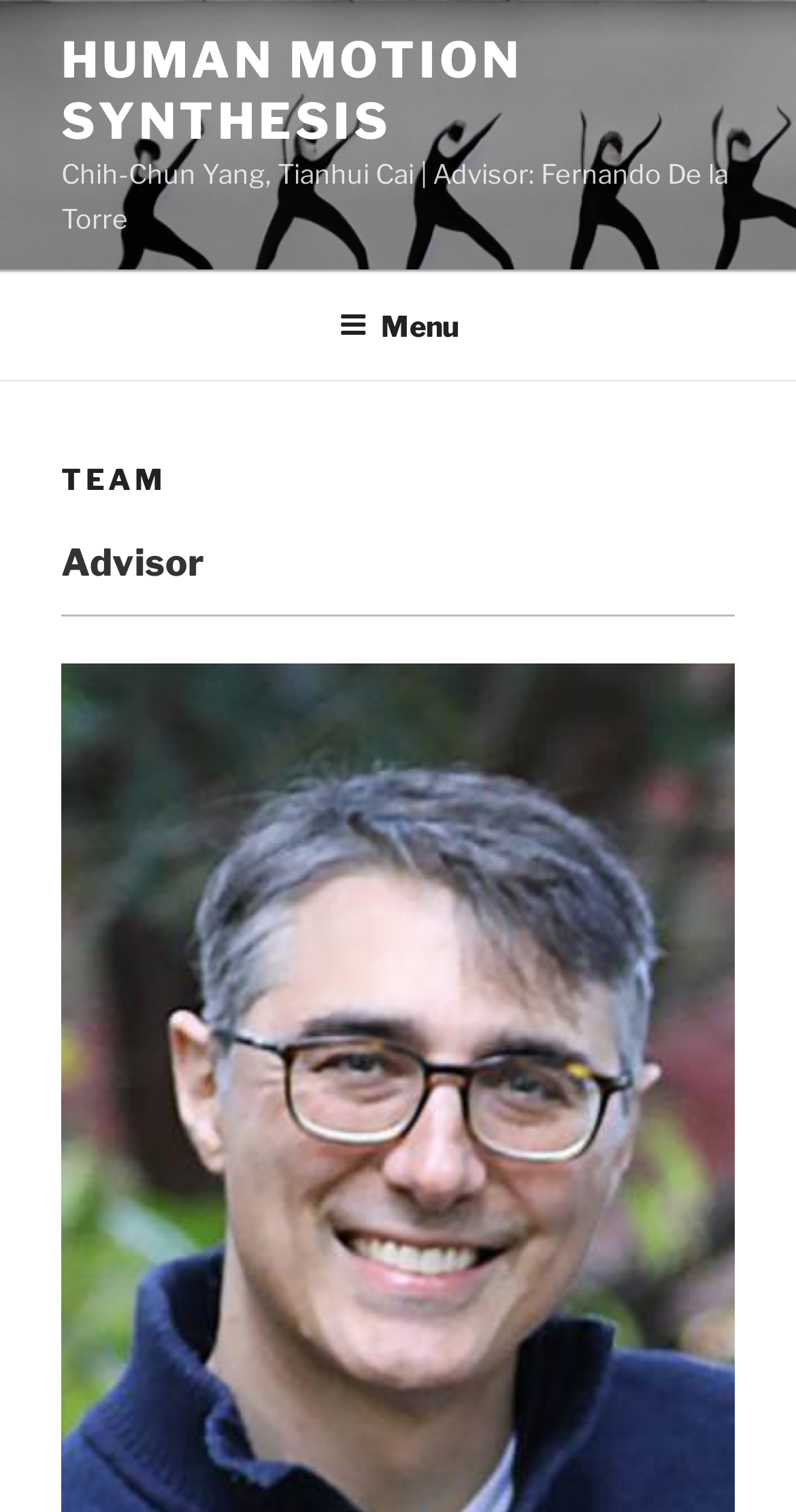Using the description: "thermalift", identify the bounding box of the corresponding UI element in the screenshot.

None